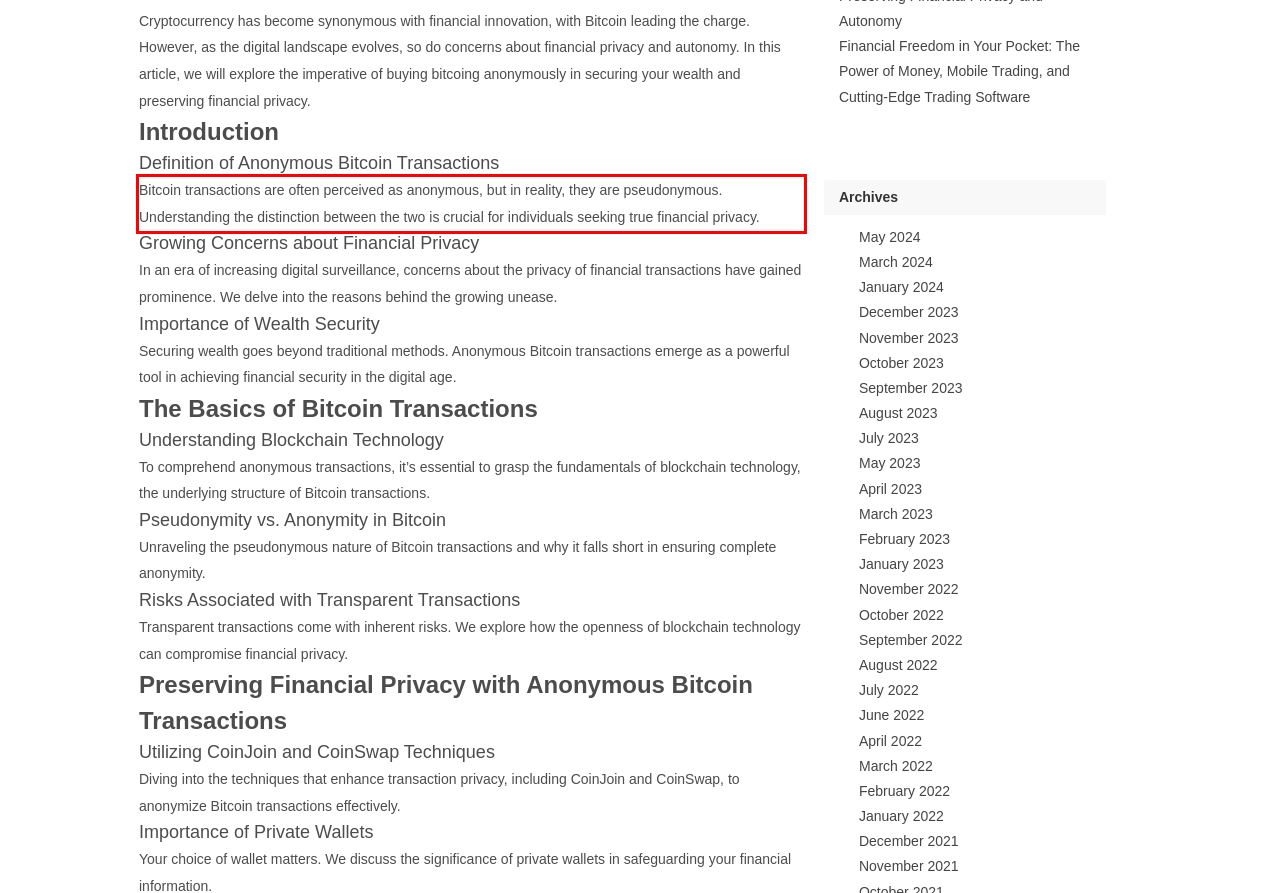Please identify and extract the text from the UI element that is surrounded by a red bounding box in the provided webpage screenshot.

Bitcoin transactions are often perceived as anonymous, but in reality, they are pseudonymous. Understanding the distinction between the two is crucial for individuals seeking true financial privacy.